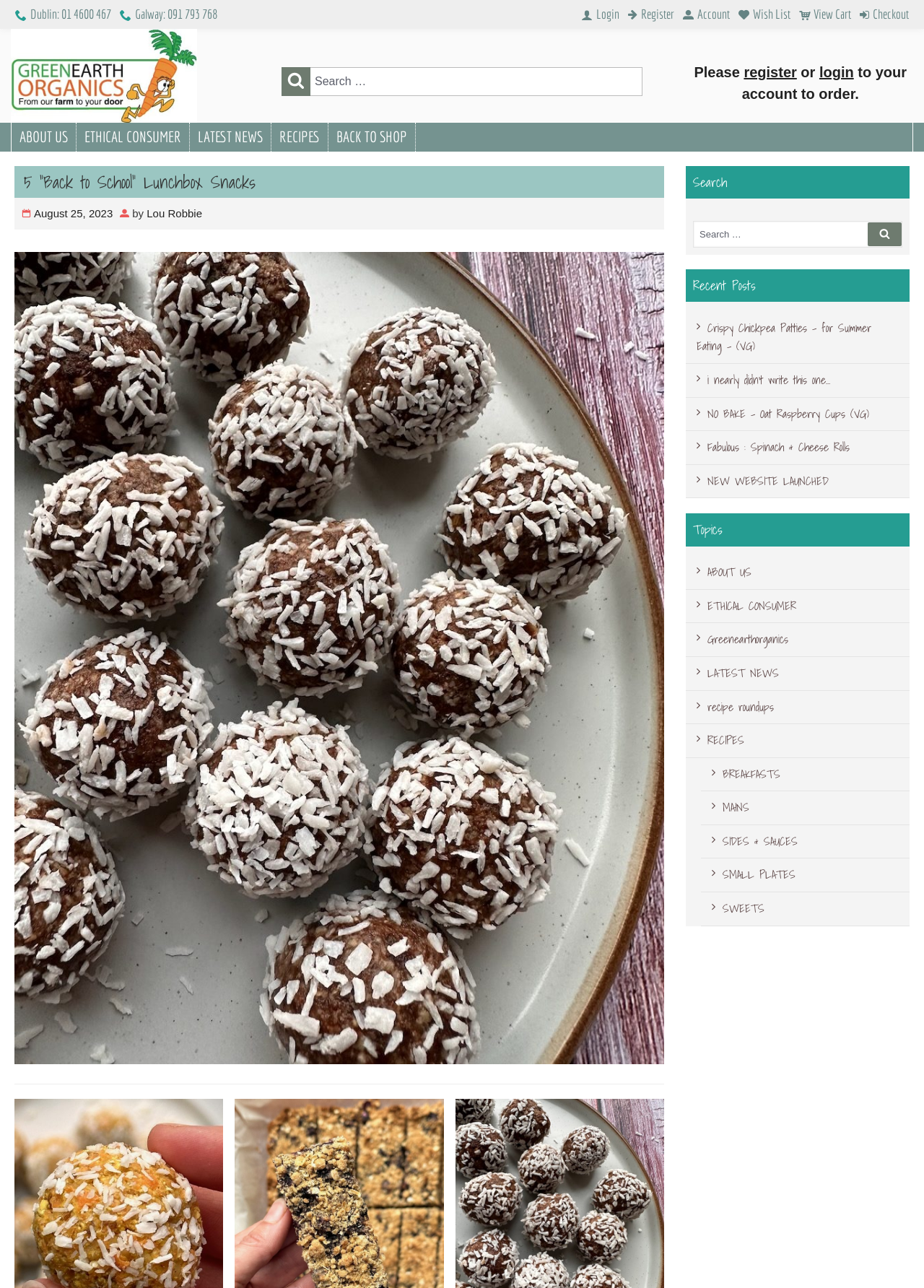What is the headline of the webpage?

5 “Back to School” Lunchbox Snacks